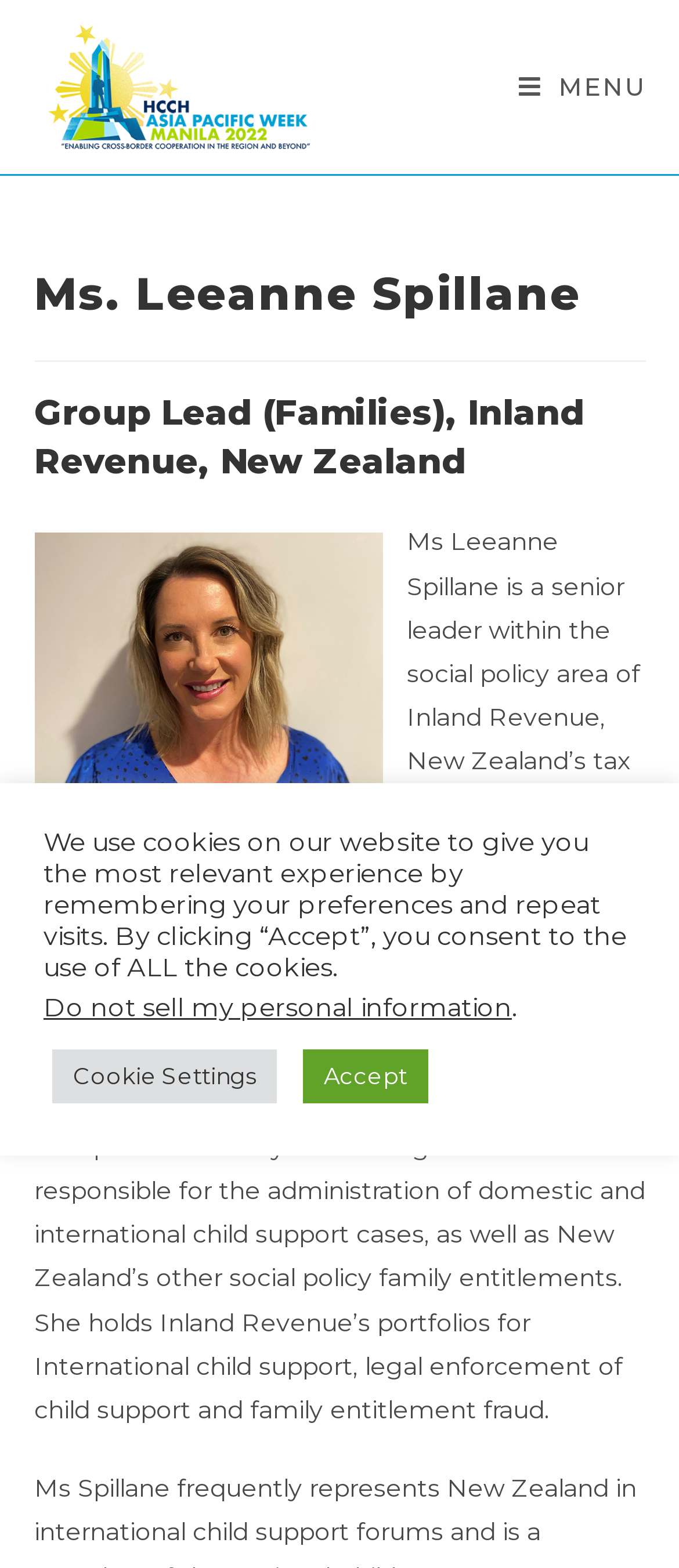Locate the bounding box coordinates for the element described below: "Cookie Settings". The coordinates must be four float values between 0 and 1, formatted as [left, top, right, bottom].

[0.077, 0.669, 0.408, 0.704]